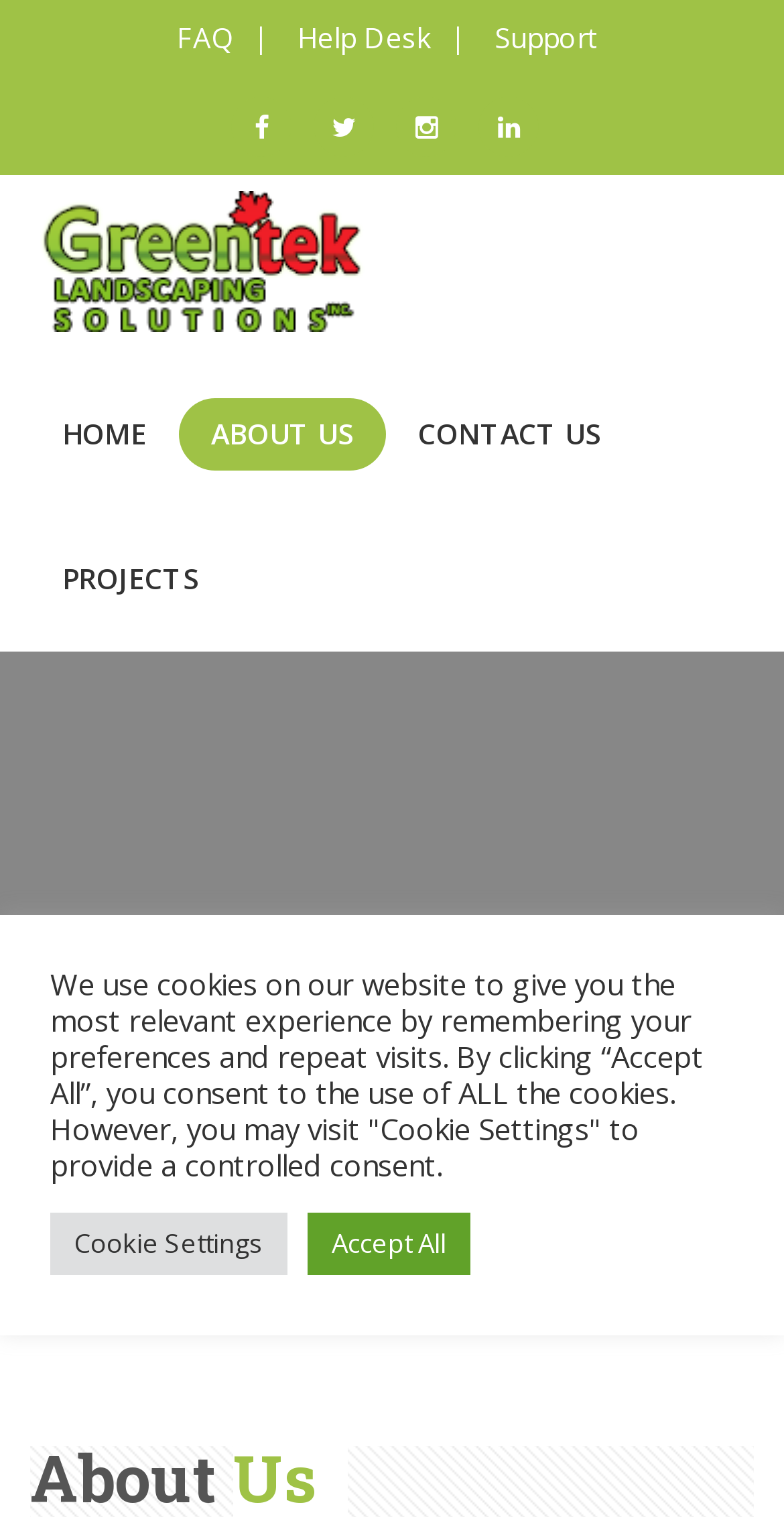Kindly determine the bounding box coordinates for the area that needs to be clicked to execute this instruction: "visit Help Desk".

[0.379, 0.012, 0.549, 0.037]